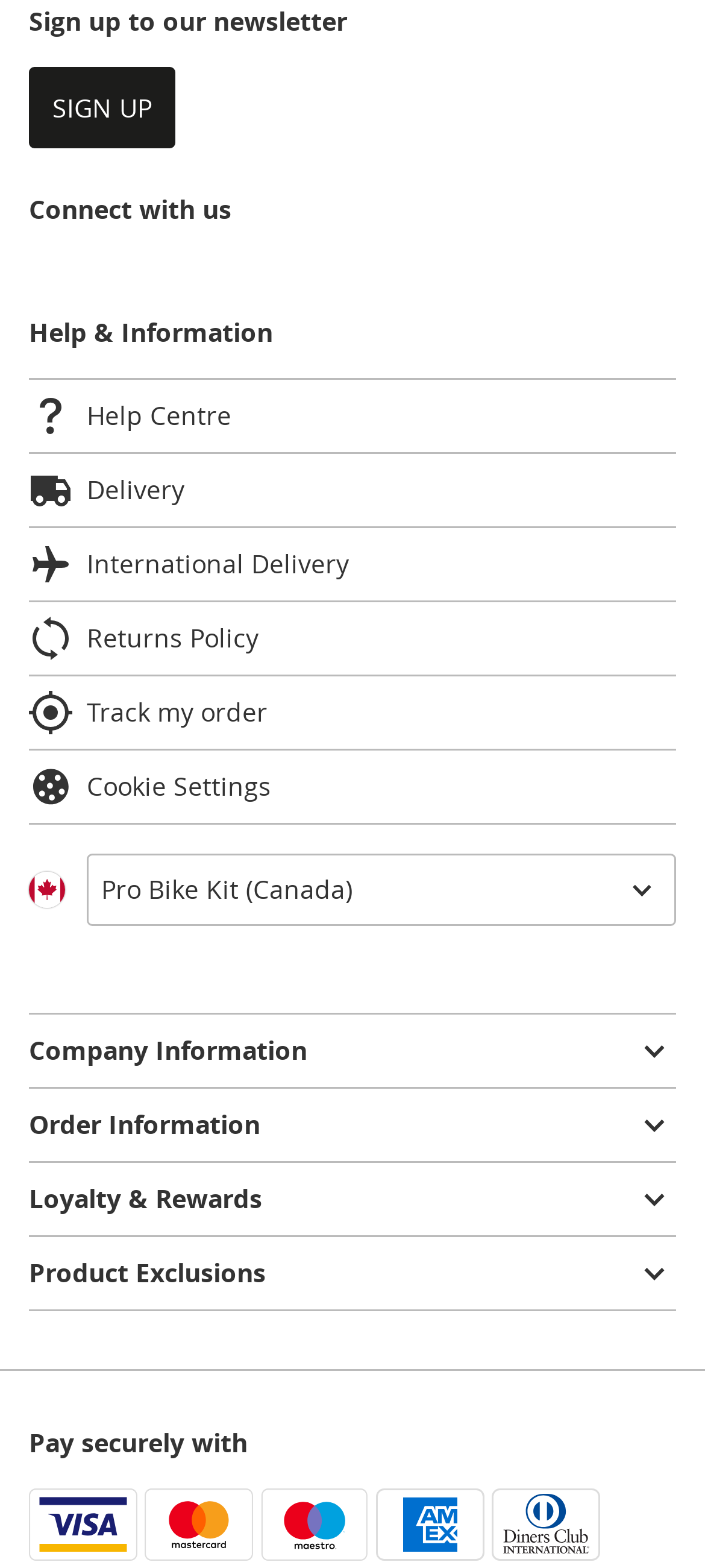Please find the bounding box coordinates for the clickable element needed to perform this instruction: "Sign up to the newsletter".

[0.041, 0.043, 0.249, 0.095]